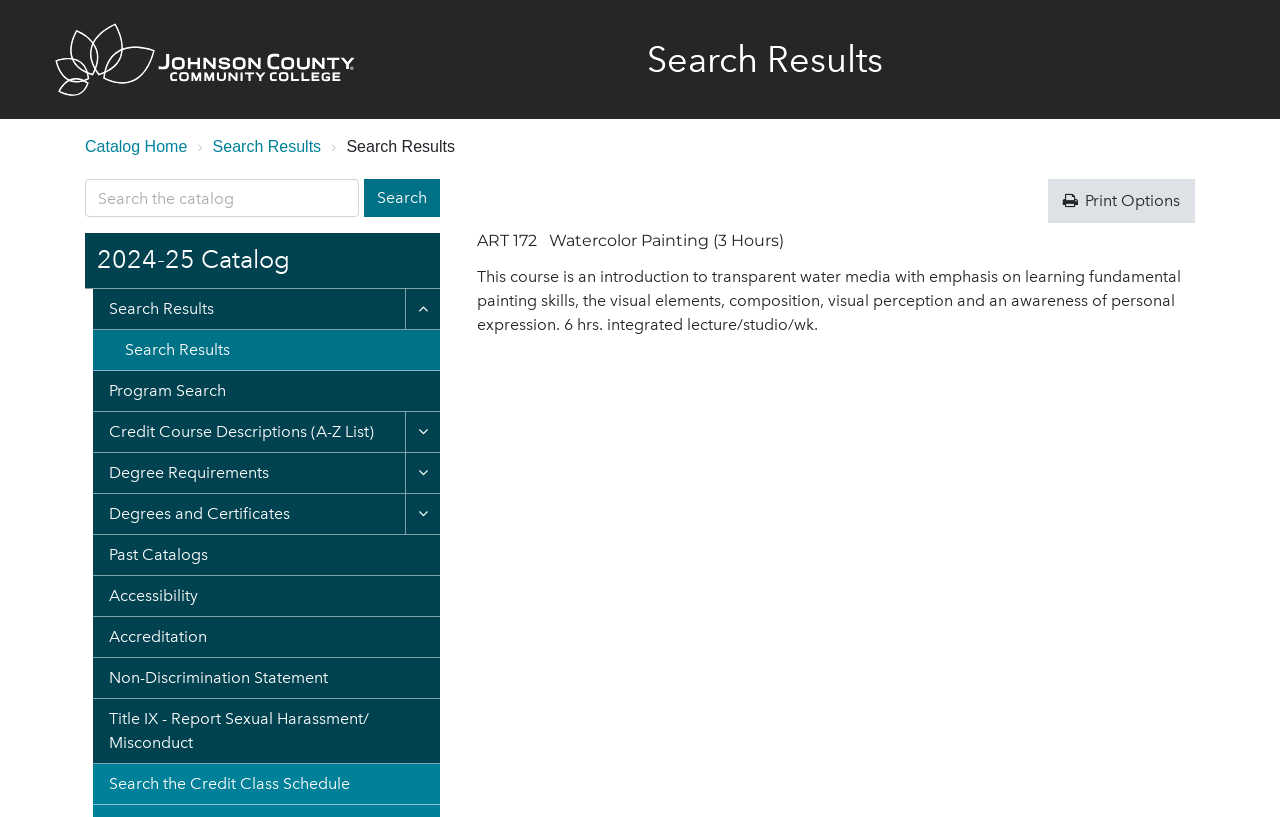Please identify the bounding box coordinates of the element I need to click to follow this instruction: "Toggle Credit Course Descriptions".

[0.316, 0.504, 0.343, 0.553]